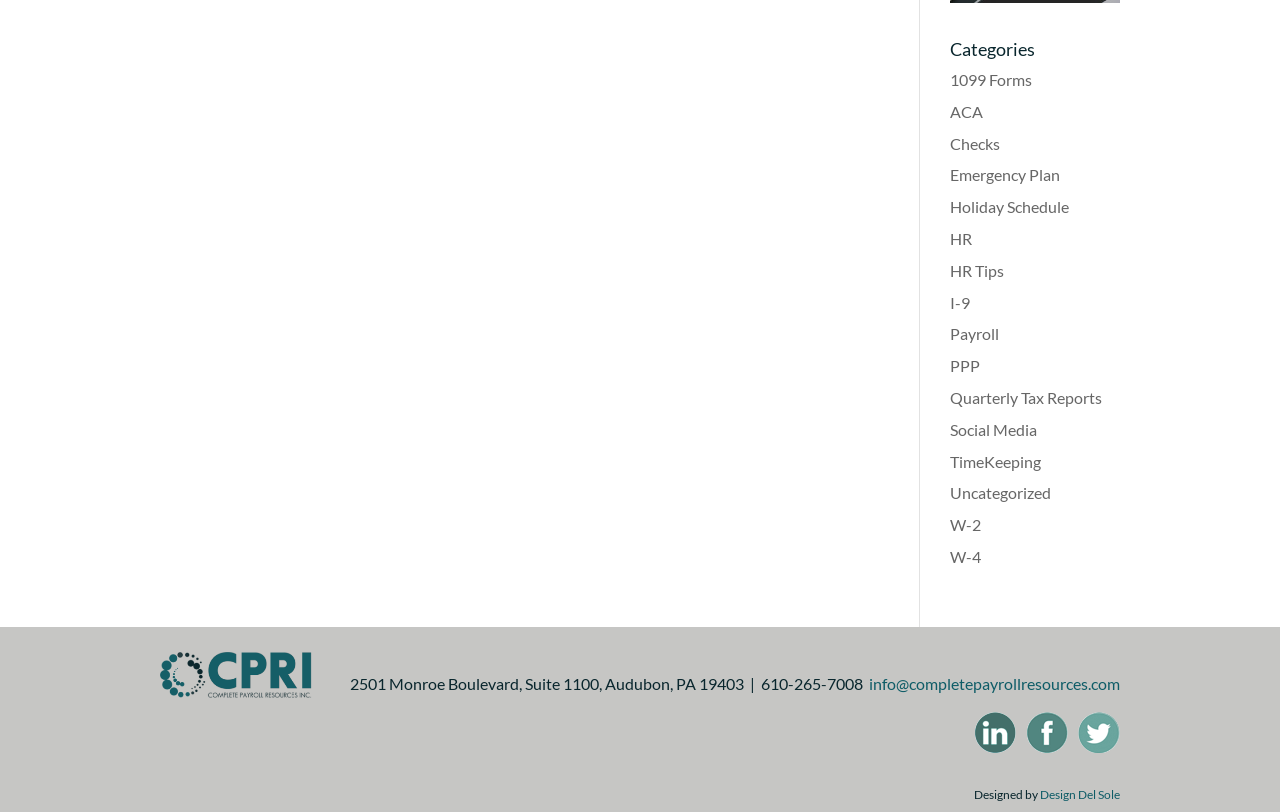Determine the bounding box coordinates in the format (top-left x, top-left y, bottom-right x, bottom-right y). Ensure all values are floating point numbers between 0 and 1. Identify the bounding box of the UI element described by: Holiday Schedule

[0.742, 0.243, 0.835, 0.266]